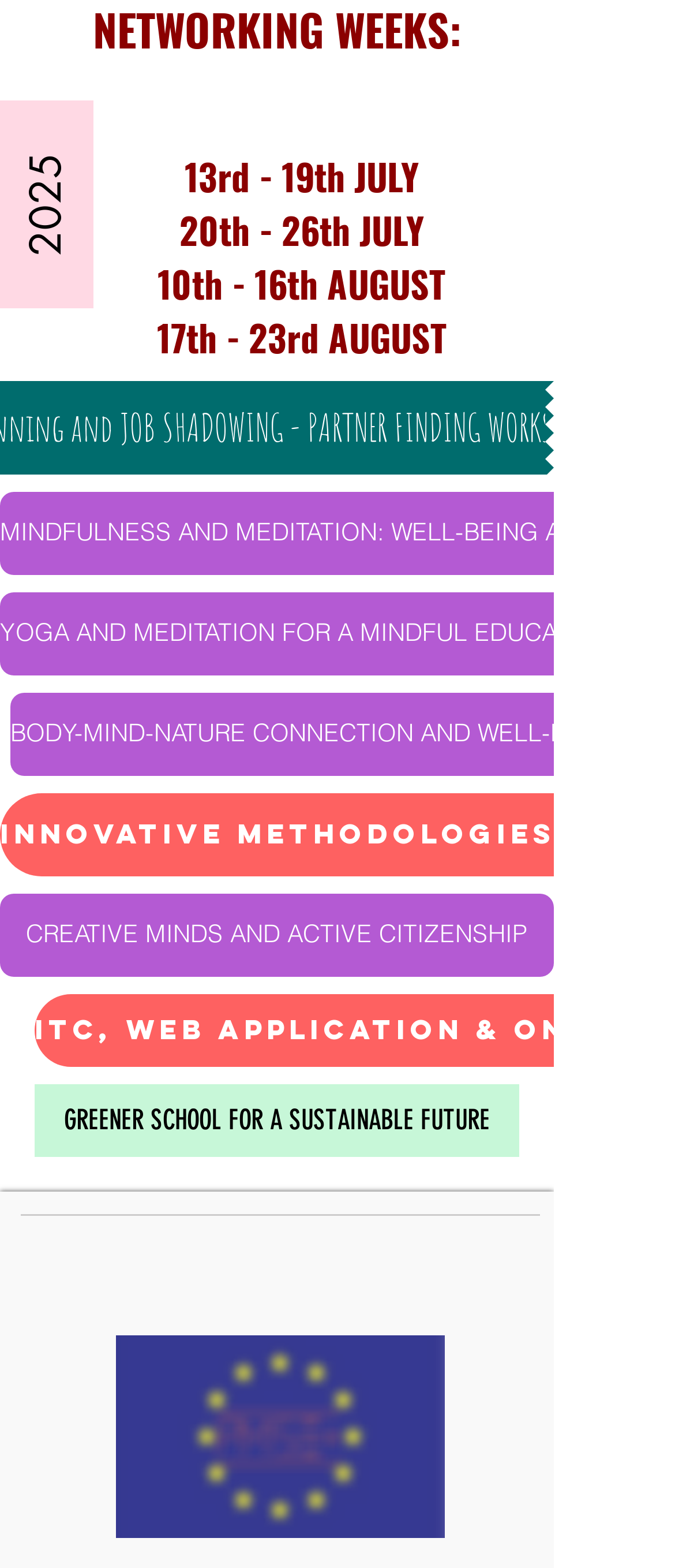Respond with a single word or phrase:
What is the date range mentioned in the heading?

13rd - 19th JULY